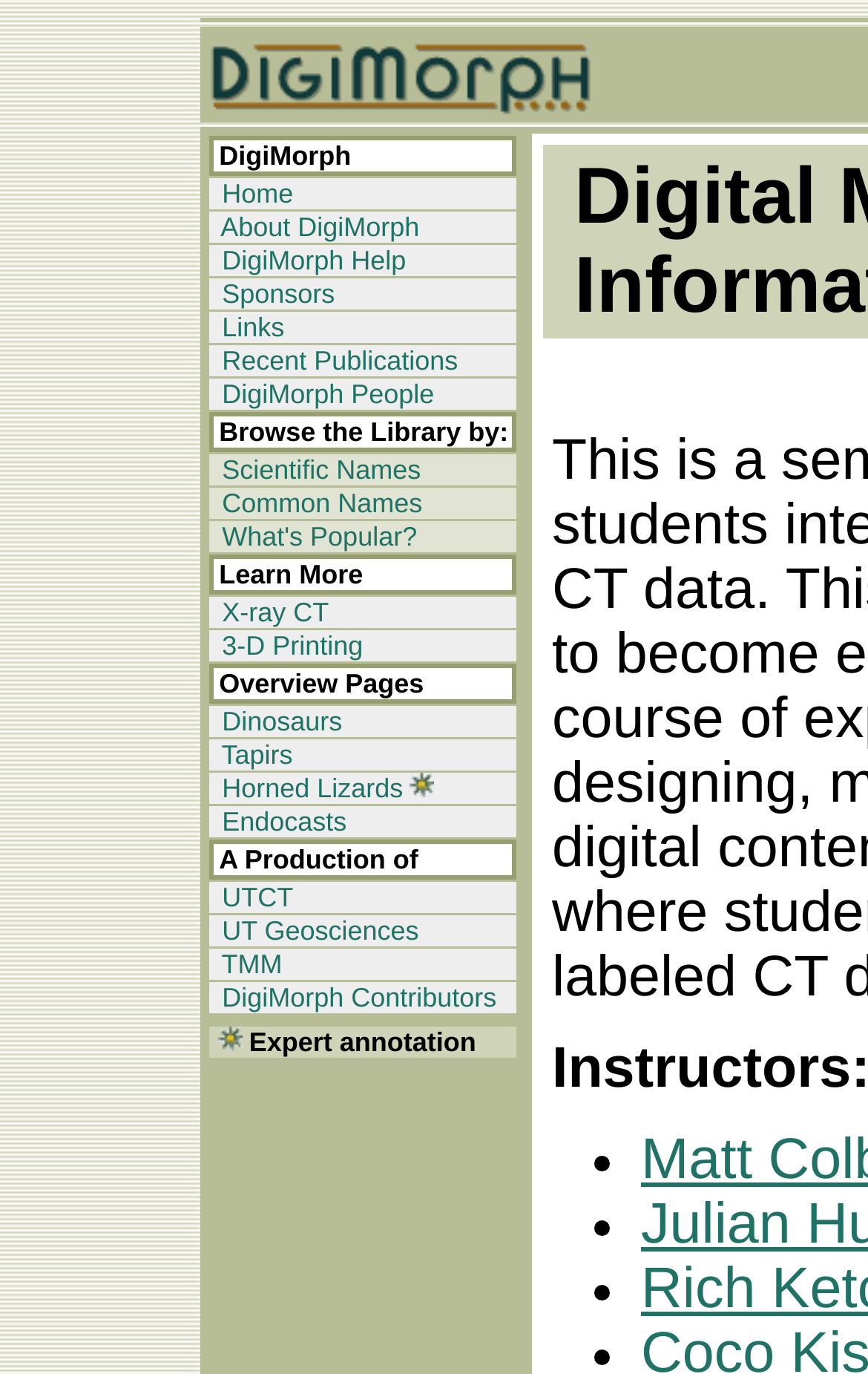Please specify the coordinates of the bounding box for the element that should be clicked to carry out this instruction: "Go to the UT Geosciences page". The coordinates must be four float numbers between 0 and 1, formatted as [left, top, right, bottom].

[0.247, 0.666, 0.483, 0.689]